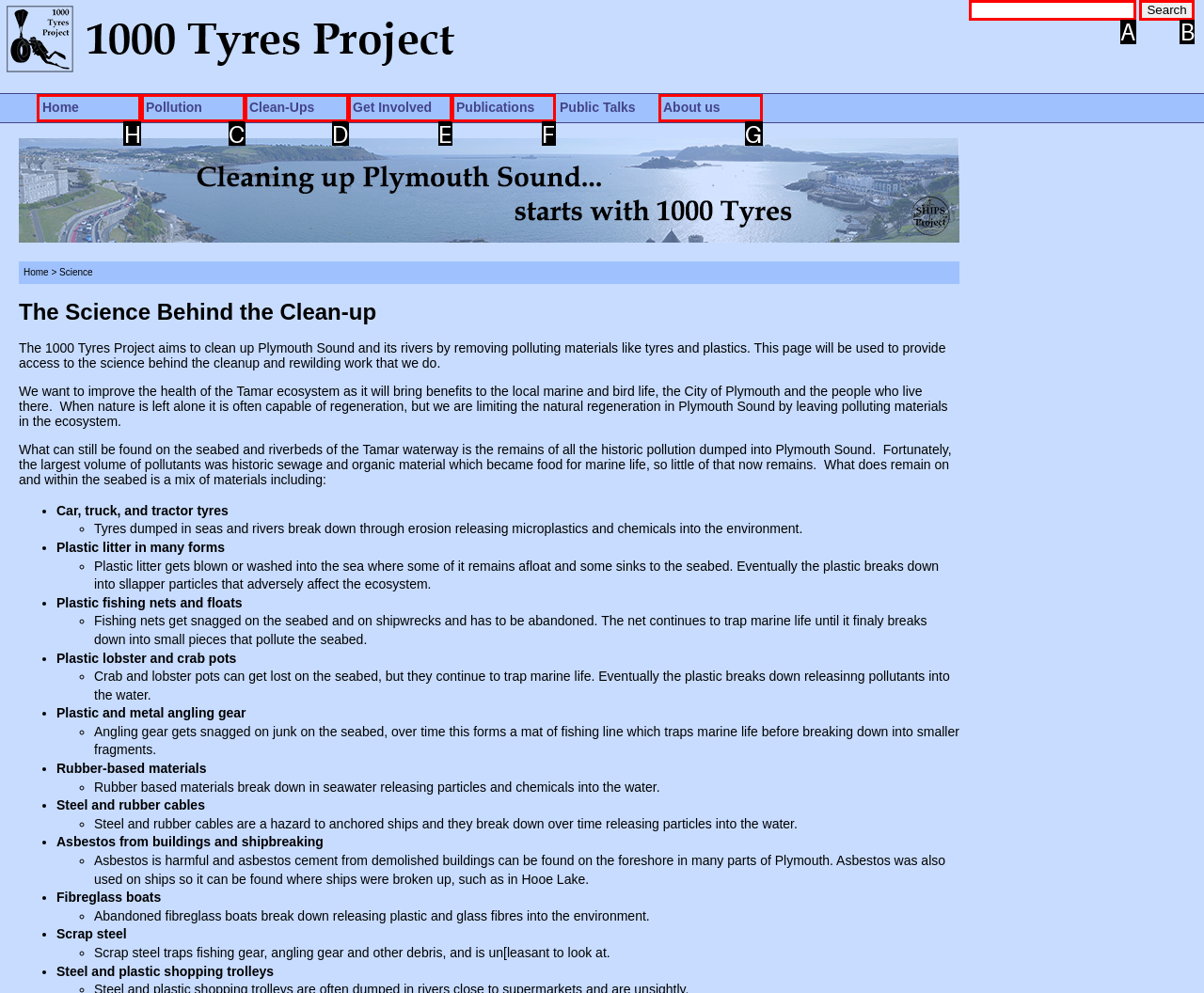Indicate which UI element needs to be clicked to fulfill the task: Go to the 'Home' page
Answer with the letter of the chosen option from the available choices directly.

H